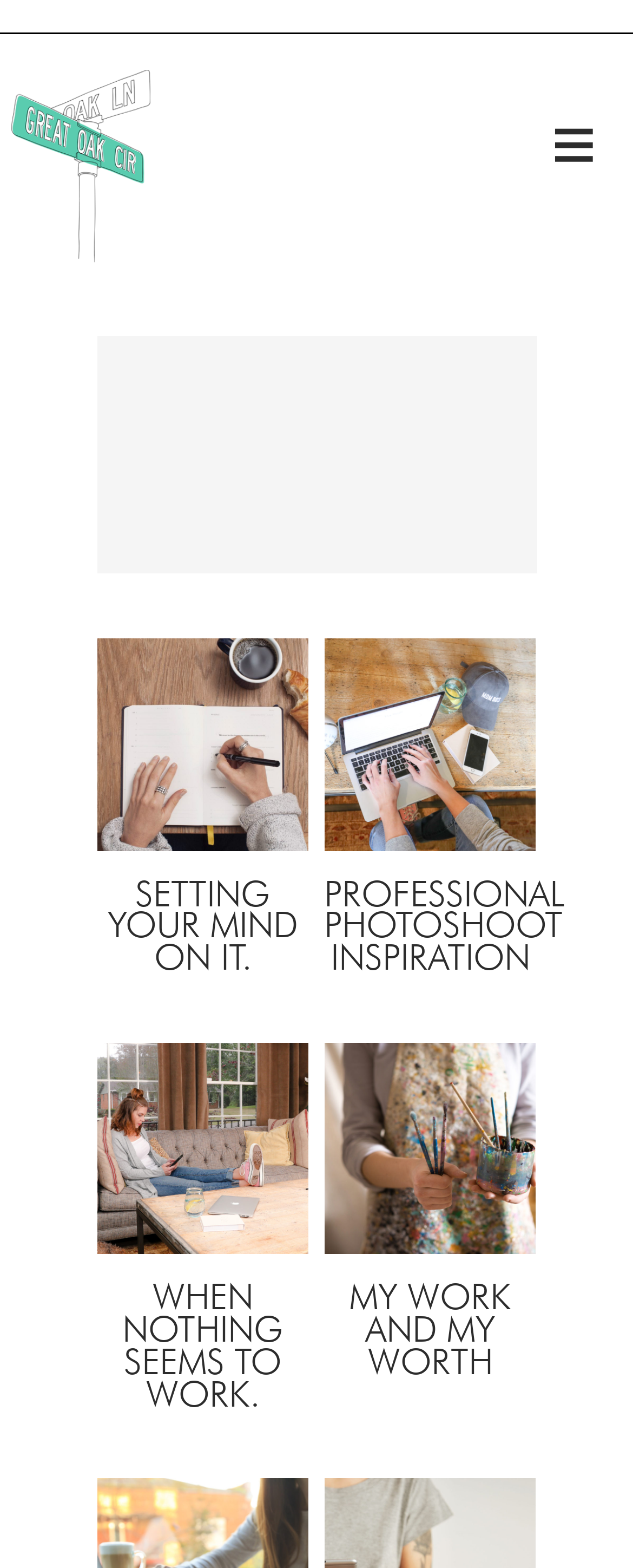What is the text of the first article's heading?
From the image, respond with a single word or phrase.

SETTING YOUR MIND ON IT.